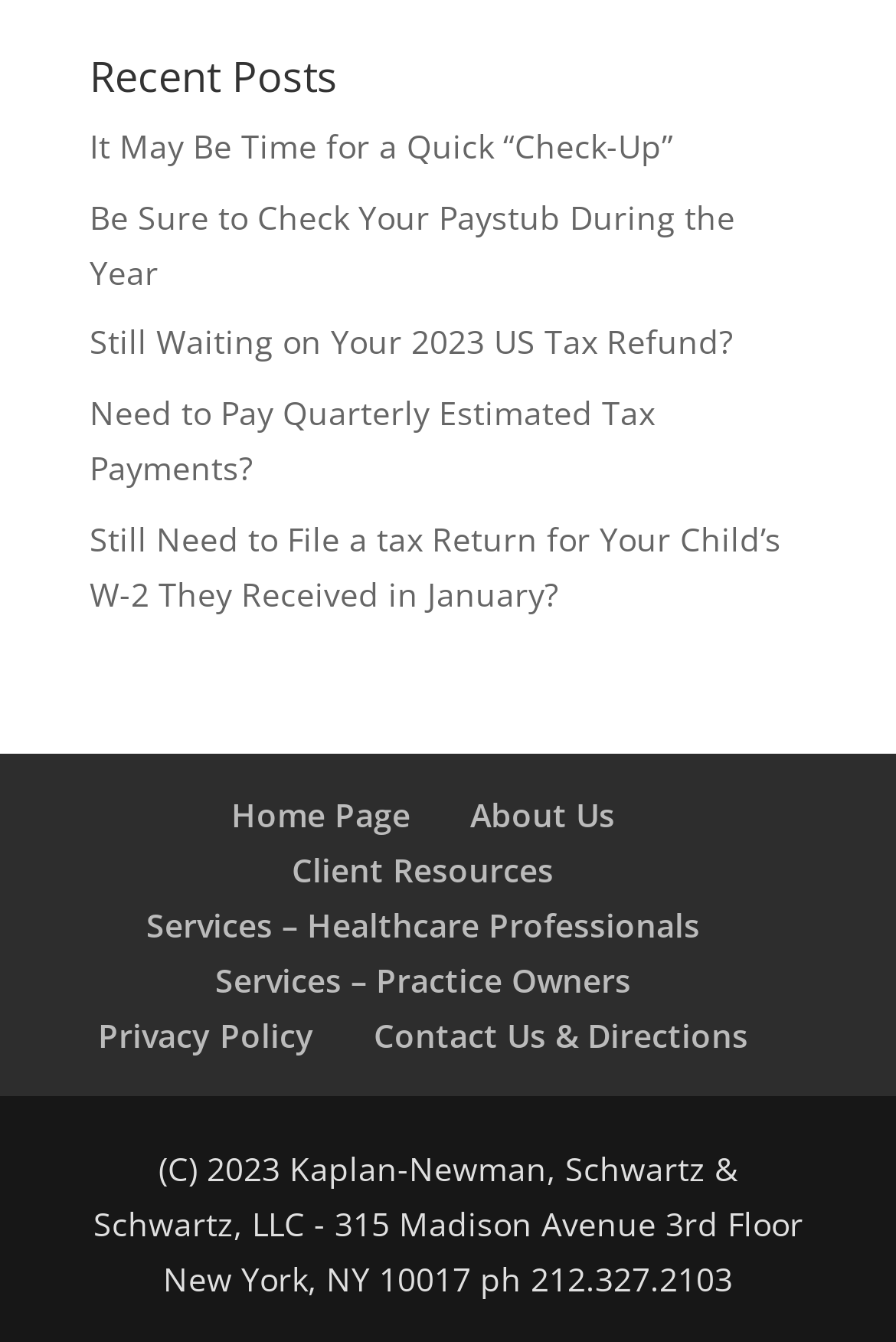Respond to the following question using a concise word or phrase: 
What is the year of the copyright?

2023